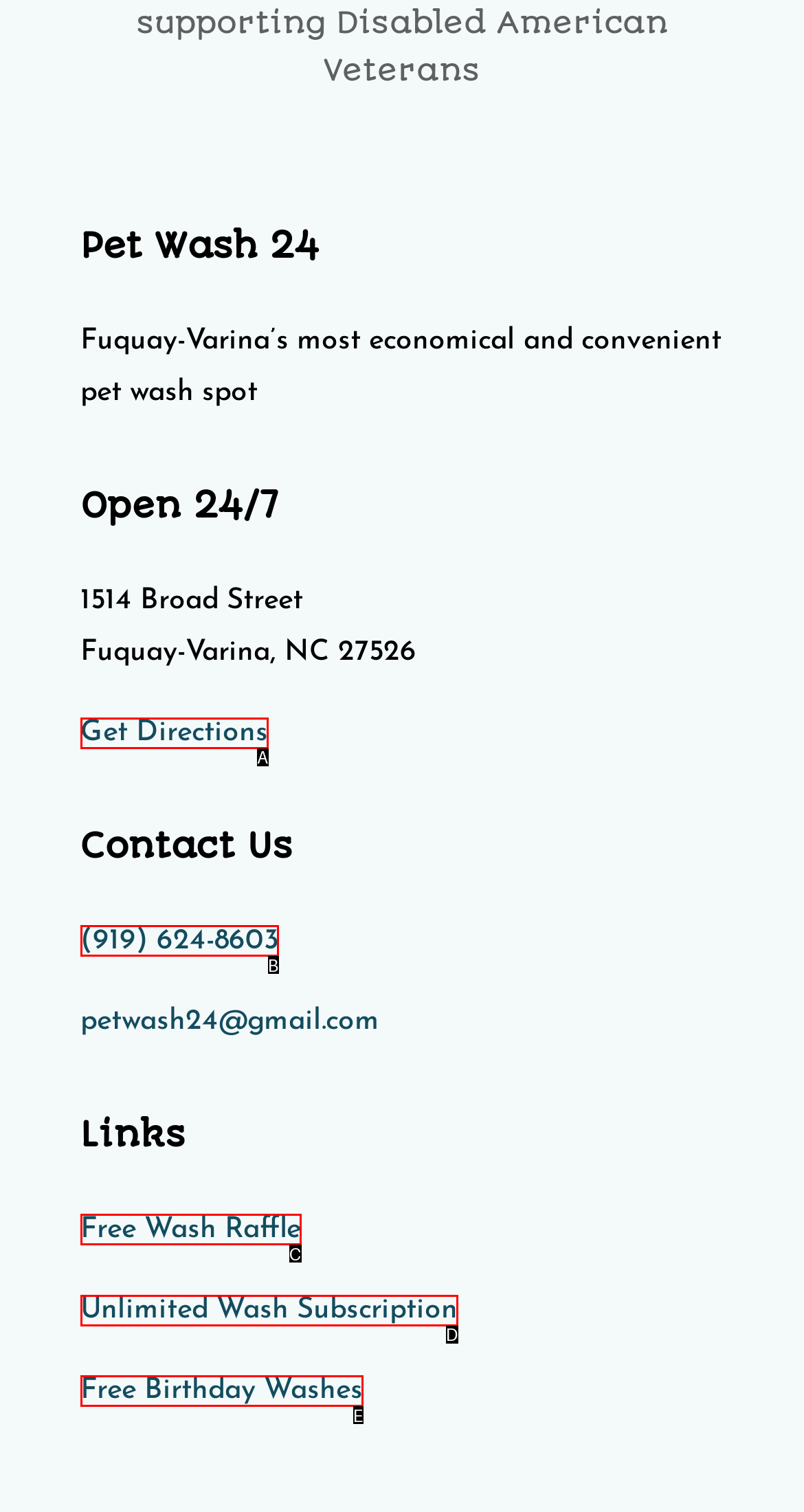Pick the option that best fits the description: Unlimited Wash Subscription. Reply with the letter of the matching option directly.

D